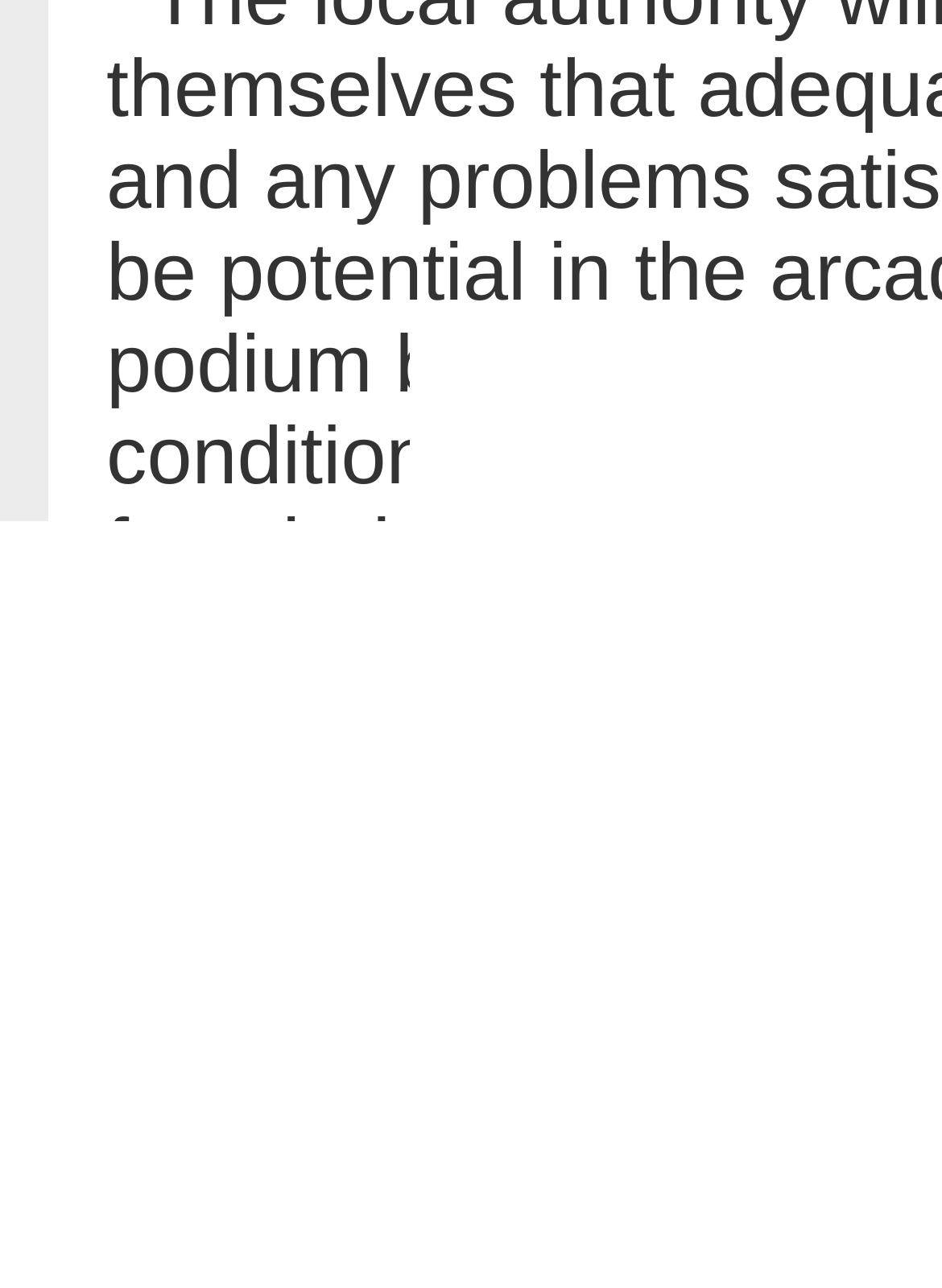From the screenshot, find the bounding box of the UI element matching this description: "alt="Parliament home page"". Supply the bounding box coordinates in the form [left, top, right, bottom], each a float between 0 and 1.

[0.351, 0.76, 0.582, 0.79]